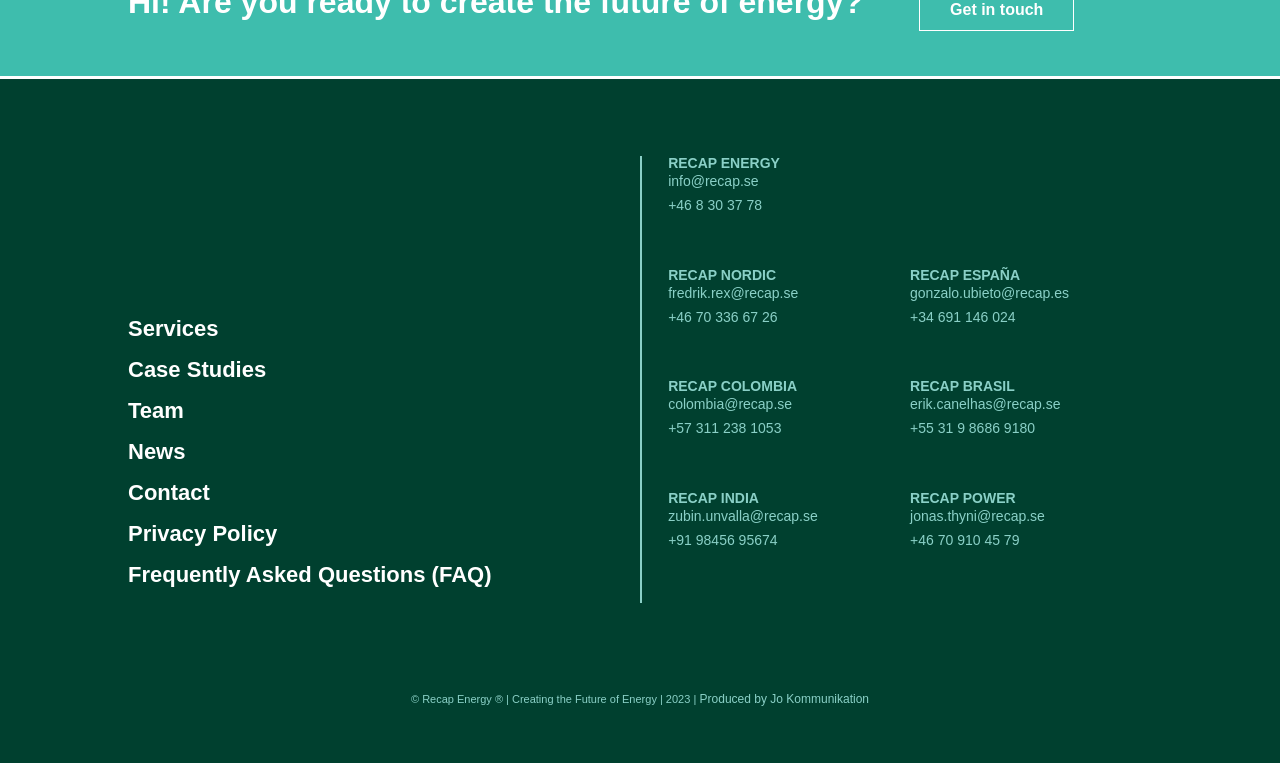Please locate the clickable area by providing the bounding box coordinates to follow this instruction: "view pictures from 2015".

None